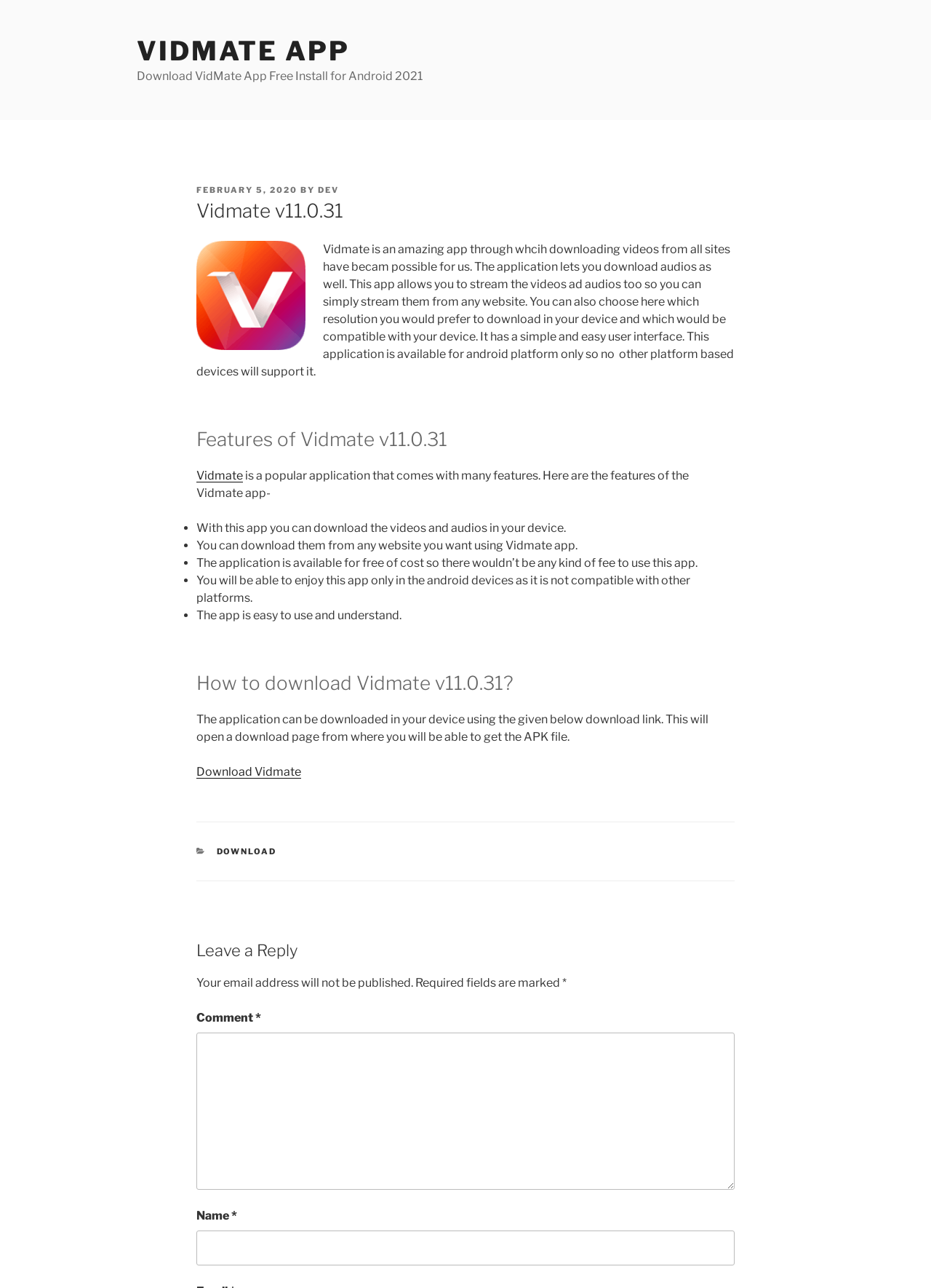What is the name of the app?
Based on the screenshot, respond with a single word or phrase.

Vidmate